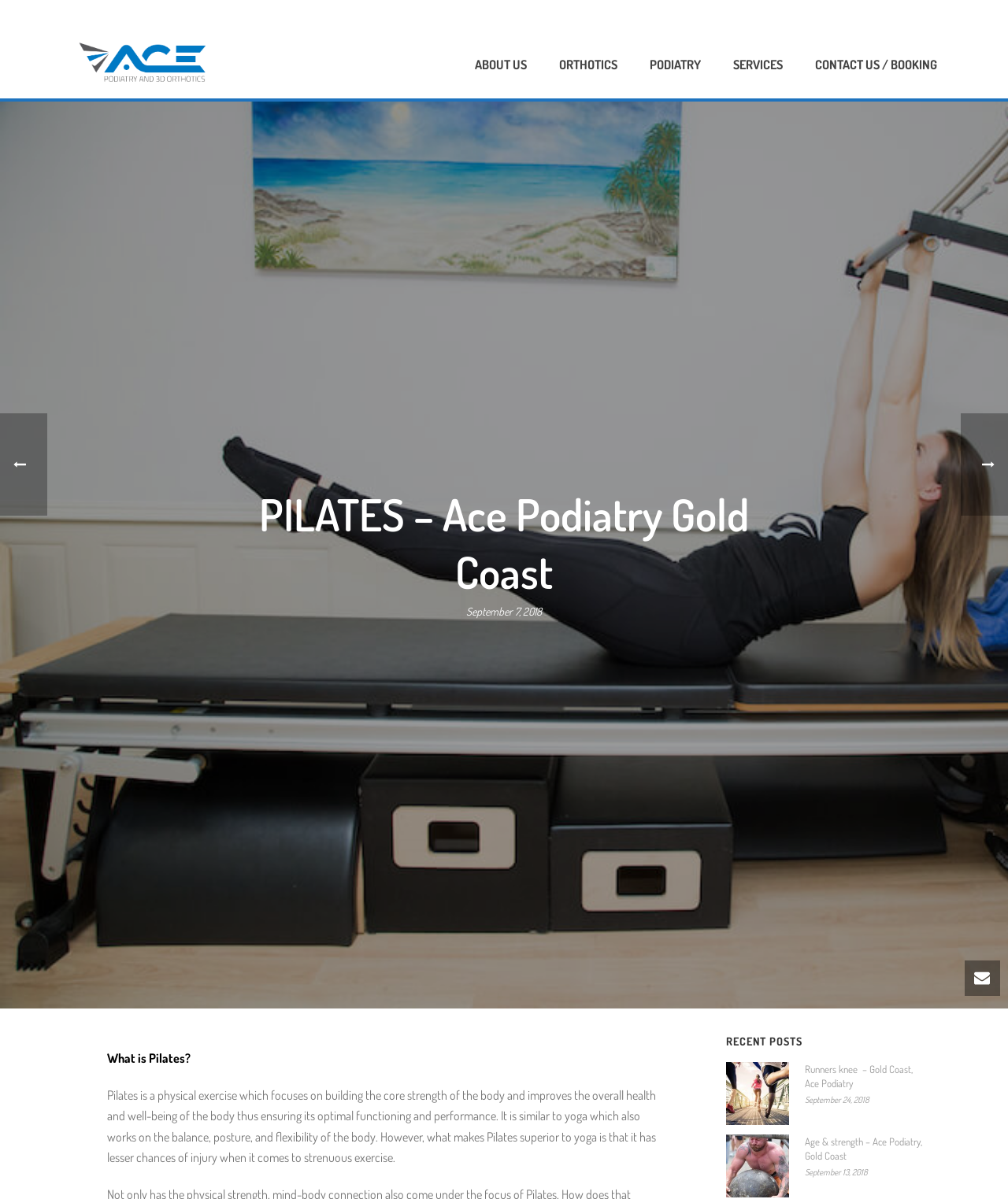Please identify the bounding box coordinates of the element's region that needs to be clicked to fulfill the following instruction: "View recent post Runners knee". The bounding box coordinates should consist of four float numbers between 0 and 1, i.e., [left, top, right, bottom].

[0.72, 0.886, 0.783, 0.938]